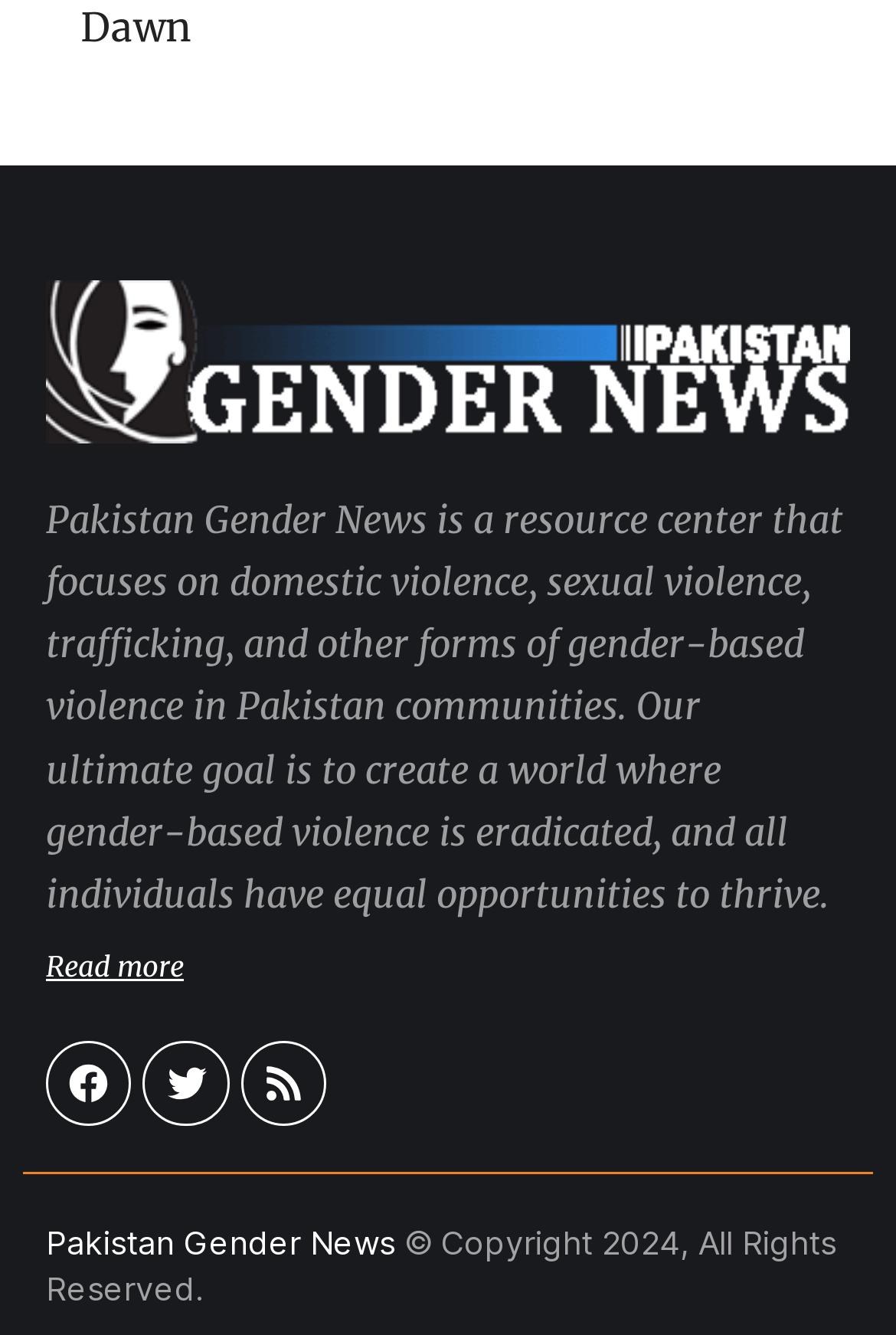What is the ultimate goal of Pakistan Gender News?
Please provide a single word or phrase answer based on the image.

Eradicate gender-based violence